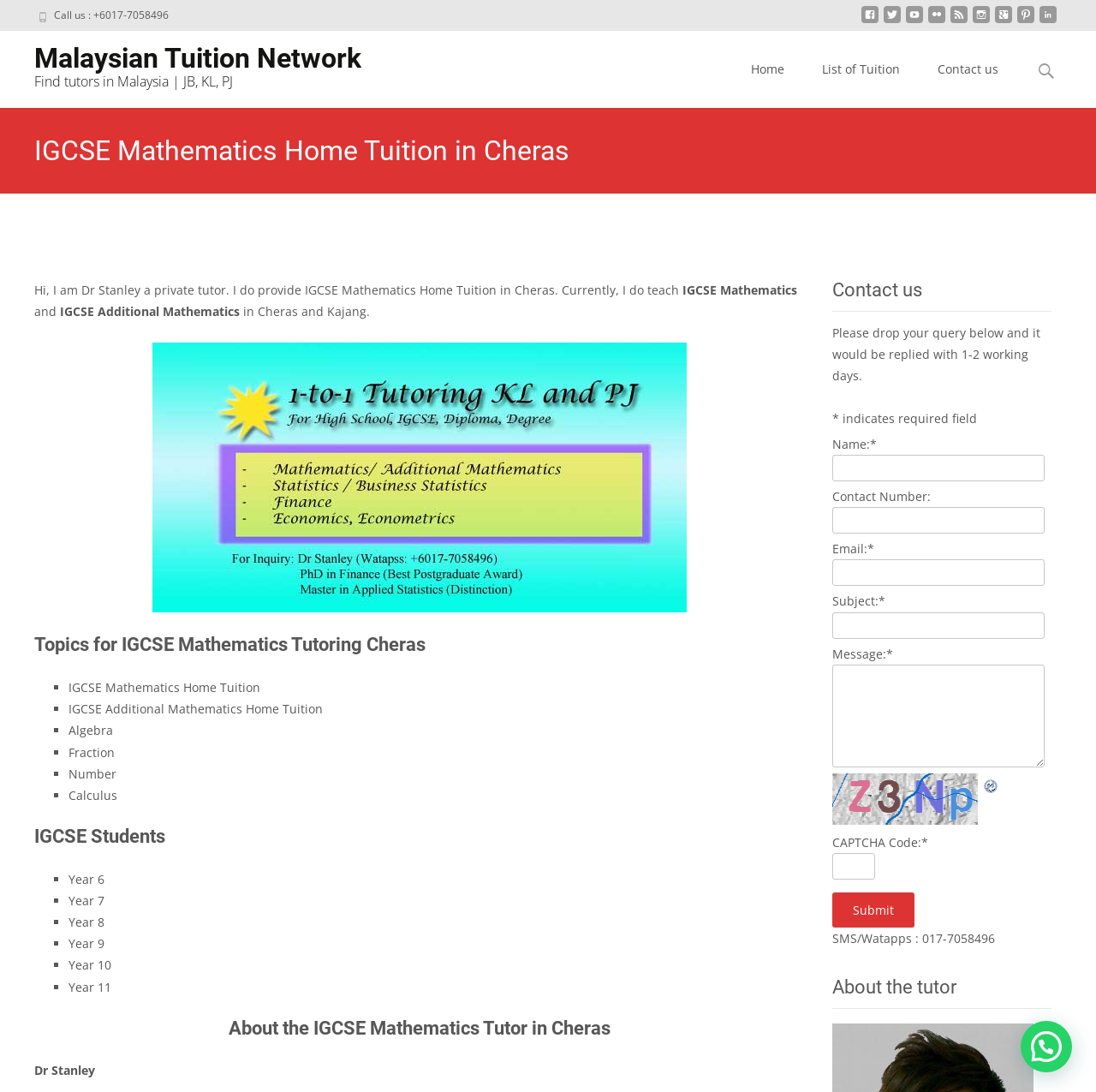Specify the bounding box coordinates of the element's region that should be clicked to achieve the following instruction: "Enter your name in the contact form". The bounding box coordinates consist of four float numbers between 0 and 1, in the format [left, top, right, bottom].

[0.759, 0.416, 0.953, 0.441]